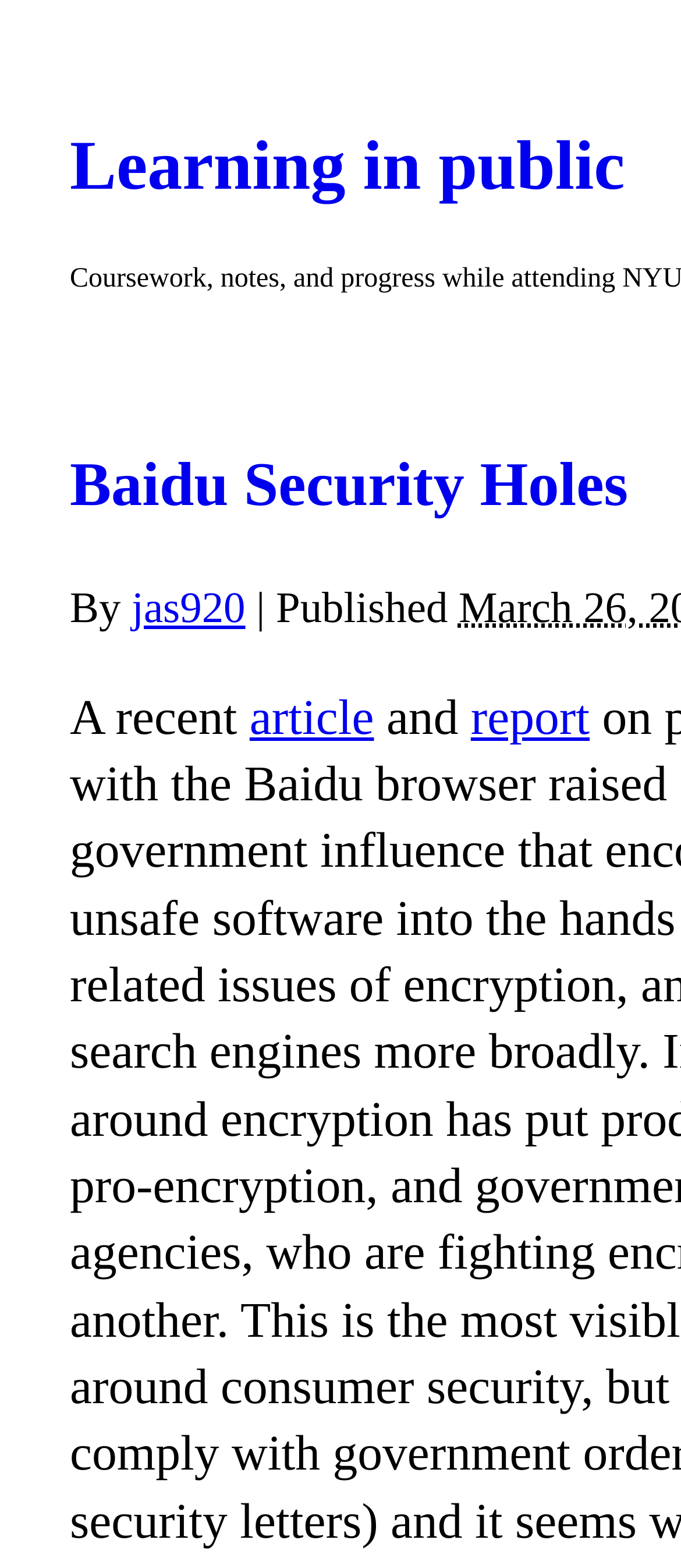Please study the image and answer the question comprehensively:
What is the topic of the recent article?

I found a link element with the text 'article' which is part of a sentence 'A recent article and report'. The topic of the article is likely to be 'Baidu Security Holes' as it is mentioned in the same sentence.